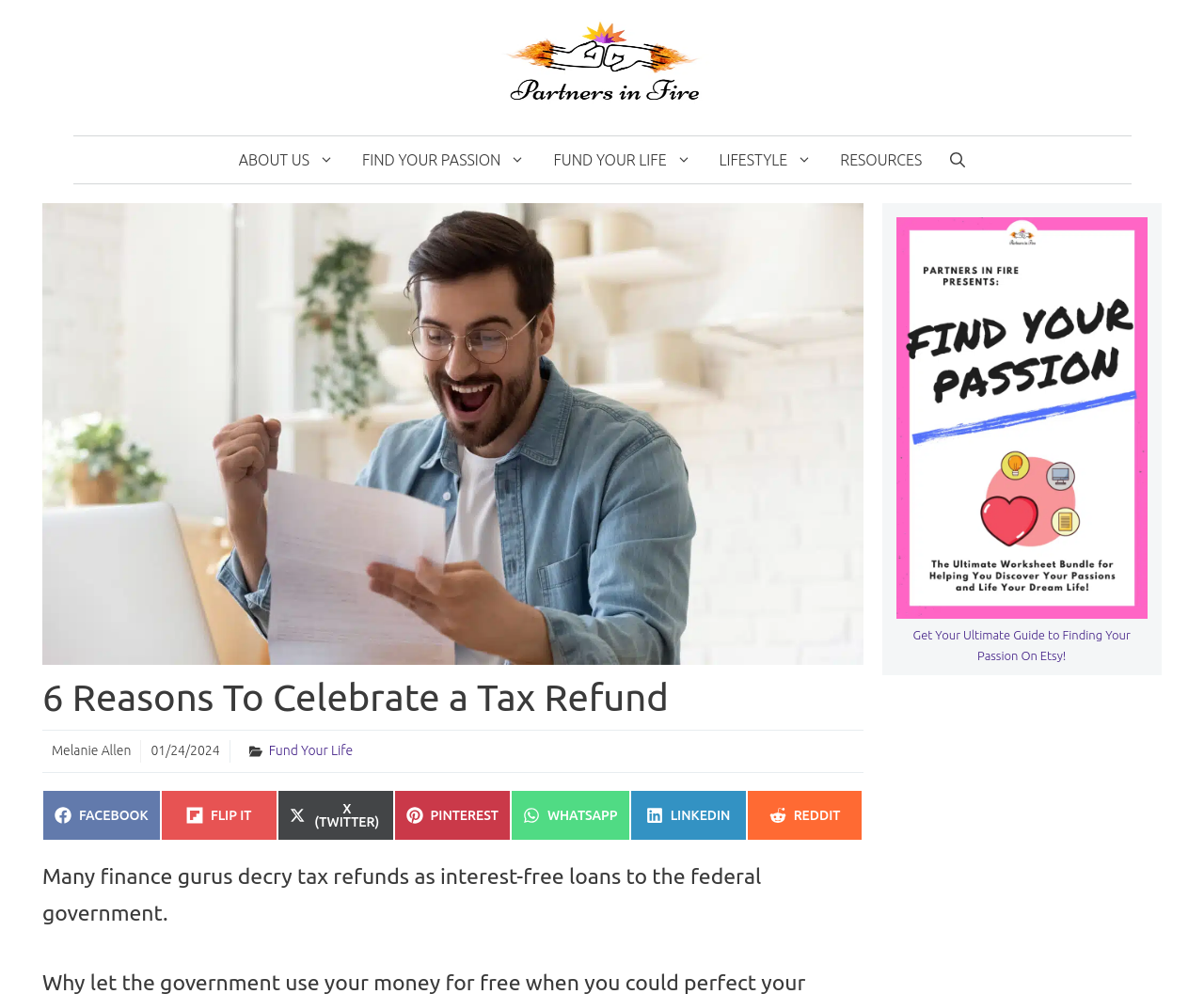Specify the bounding box coordinates of the area to click in order to follow the given instruction: "Open the search bar."

[0.778, 0.137, 0.813, 0.184]